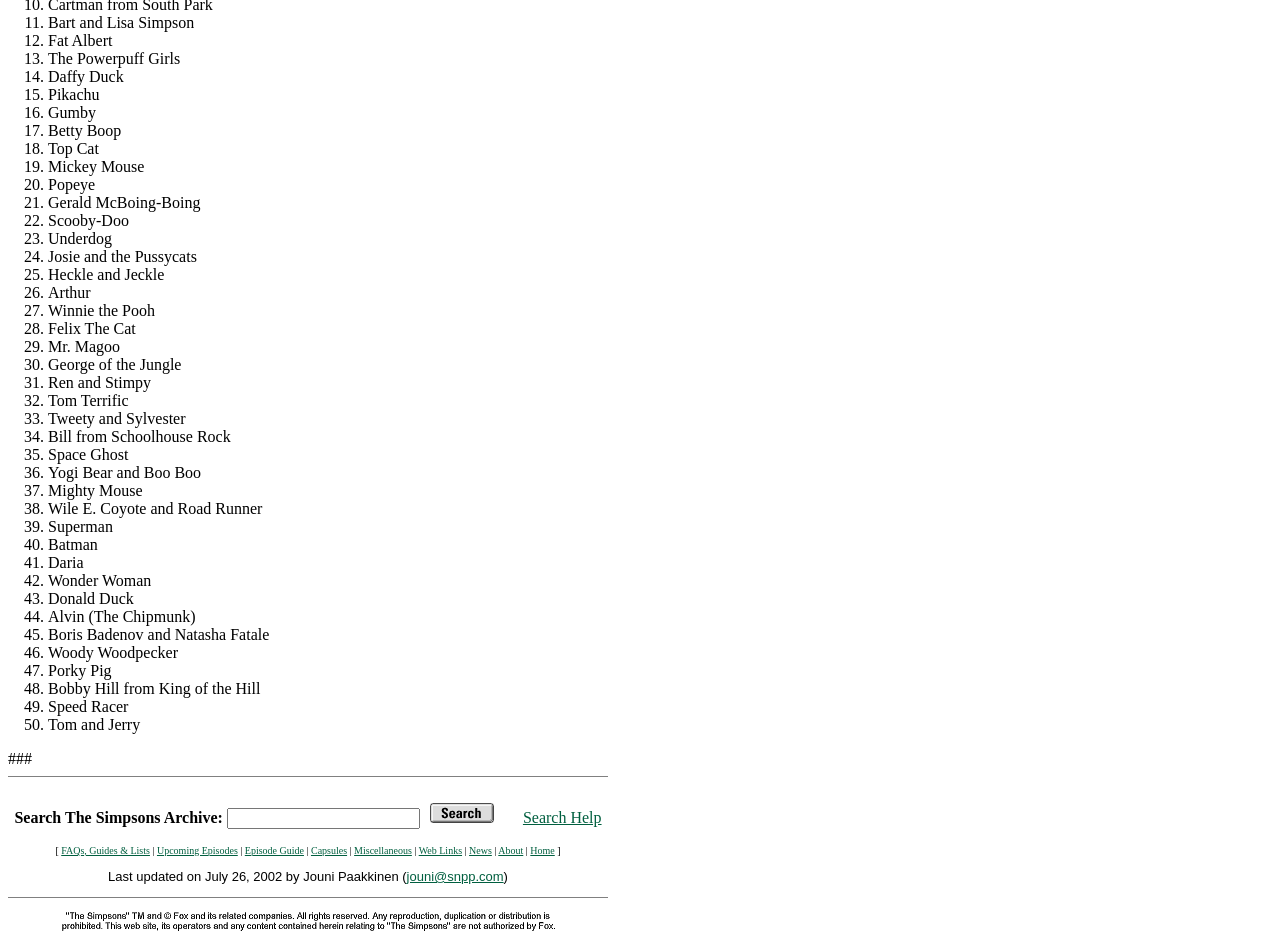Please determine the bounding box coordinates of the section I need to click to accomplish this instruction: "Select Bart and Lisa Simpson".

[0.038, 0.015, 0.152, 0.033]